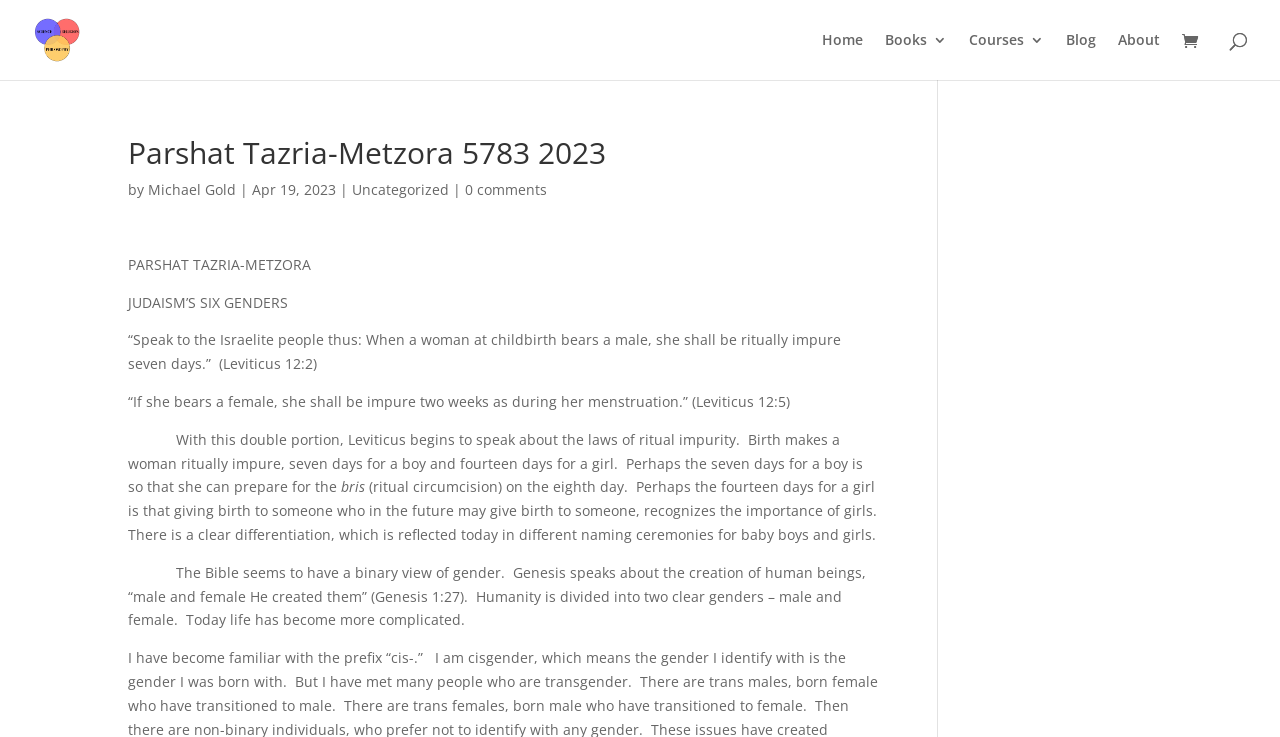Find and indicate the bounding box coordinates of the region you should select to follow the given instruction: "Read the blog".

[0.833, 0.045, 0.856, 0.109]